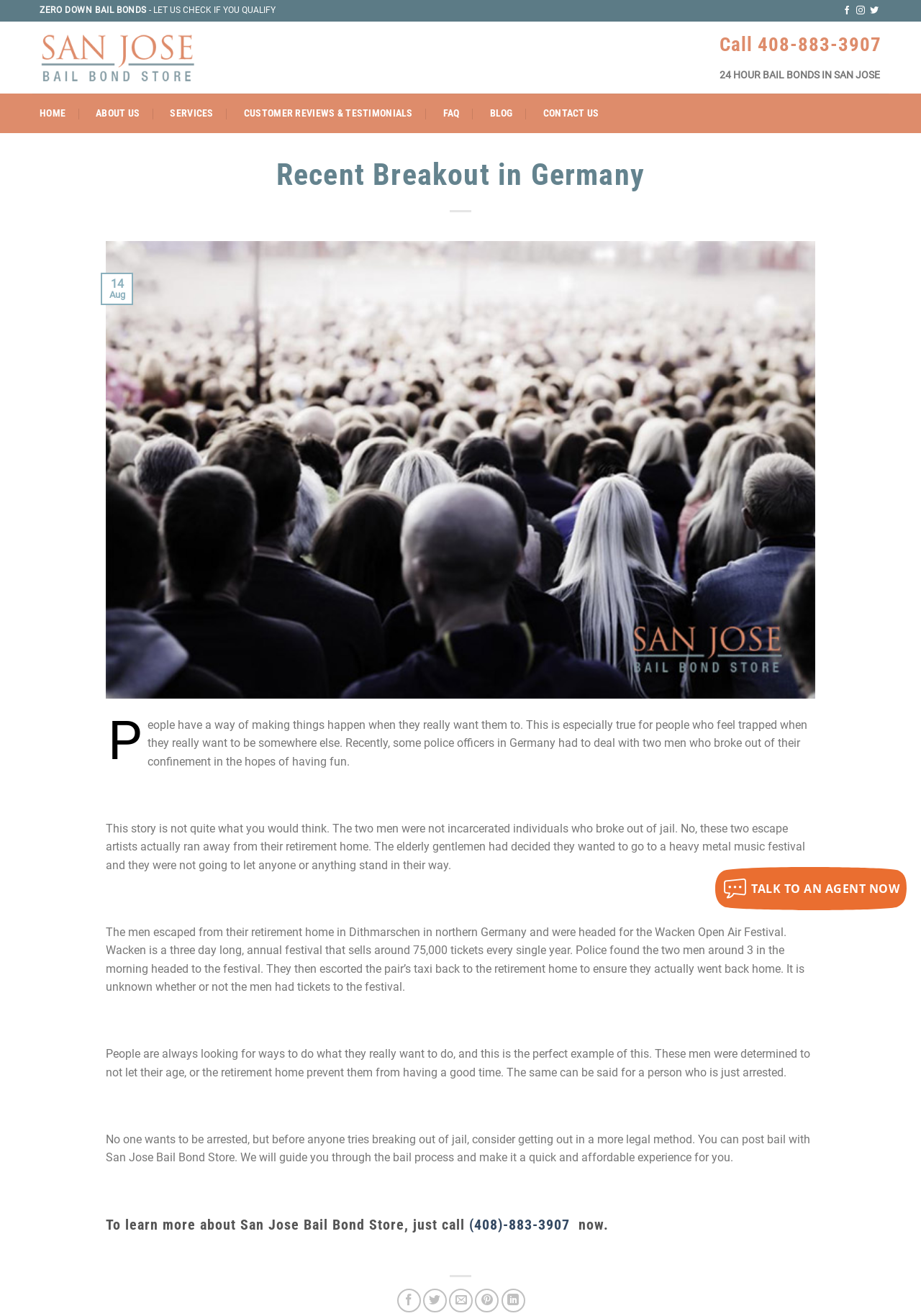Please give the bounding box coordinates of the area that should be clicked to fulfill the following instruction: "Learn more about San Jose Bail Bond Store". The coordinates should be in the format of four float numbers from 0 to 1, i.e., [left, top, right, bottom].

[0.115, 0.923, 0.885, 0.938]